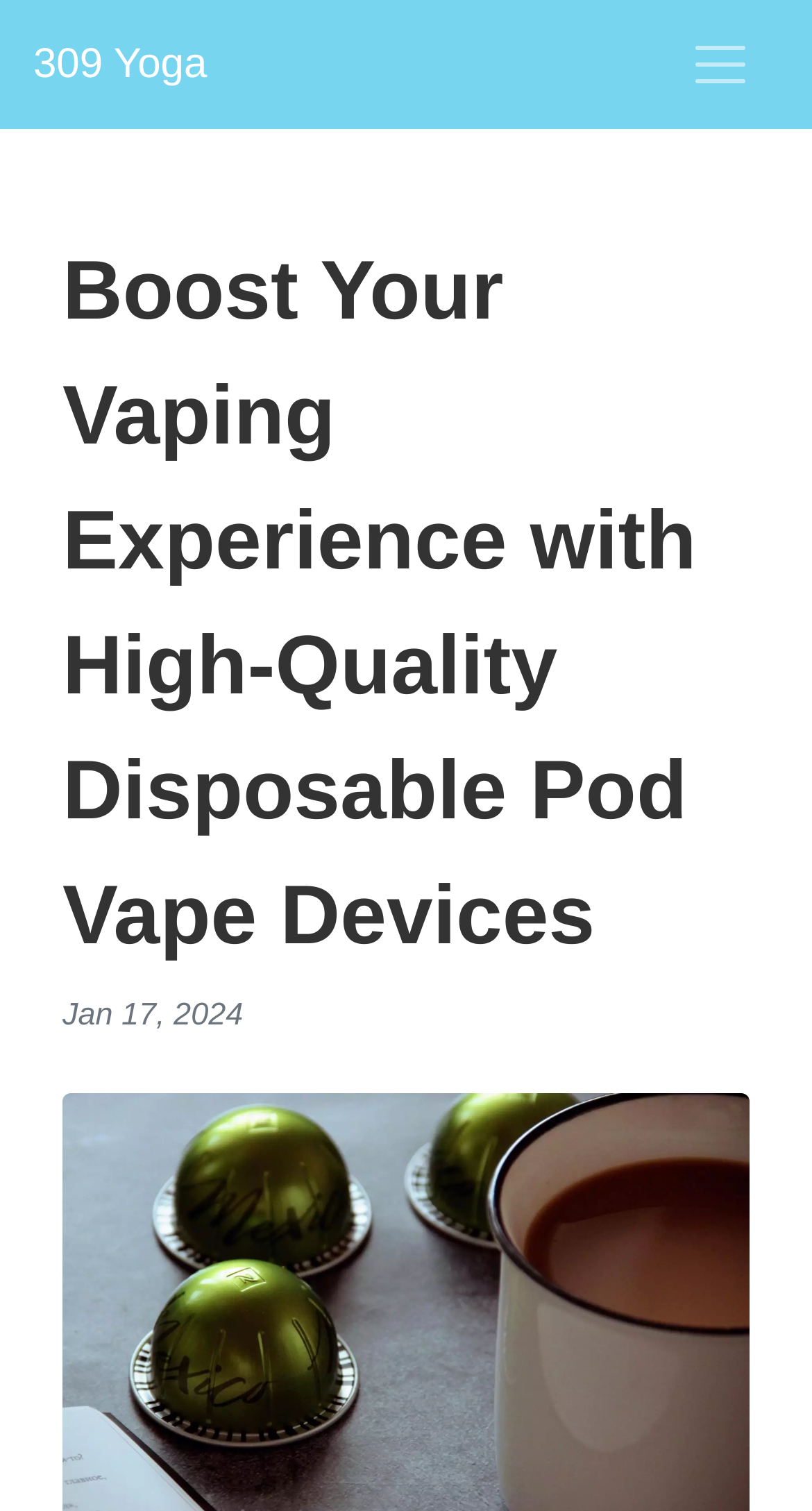Identify the primary heading of the webpage and provide its text.

Boost Your Vaping Experience with High-Quality Disposable Pod Vape Devices